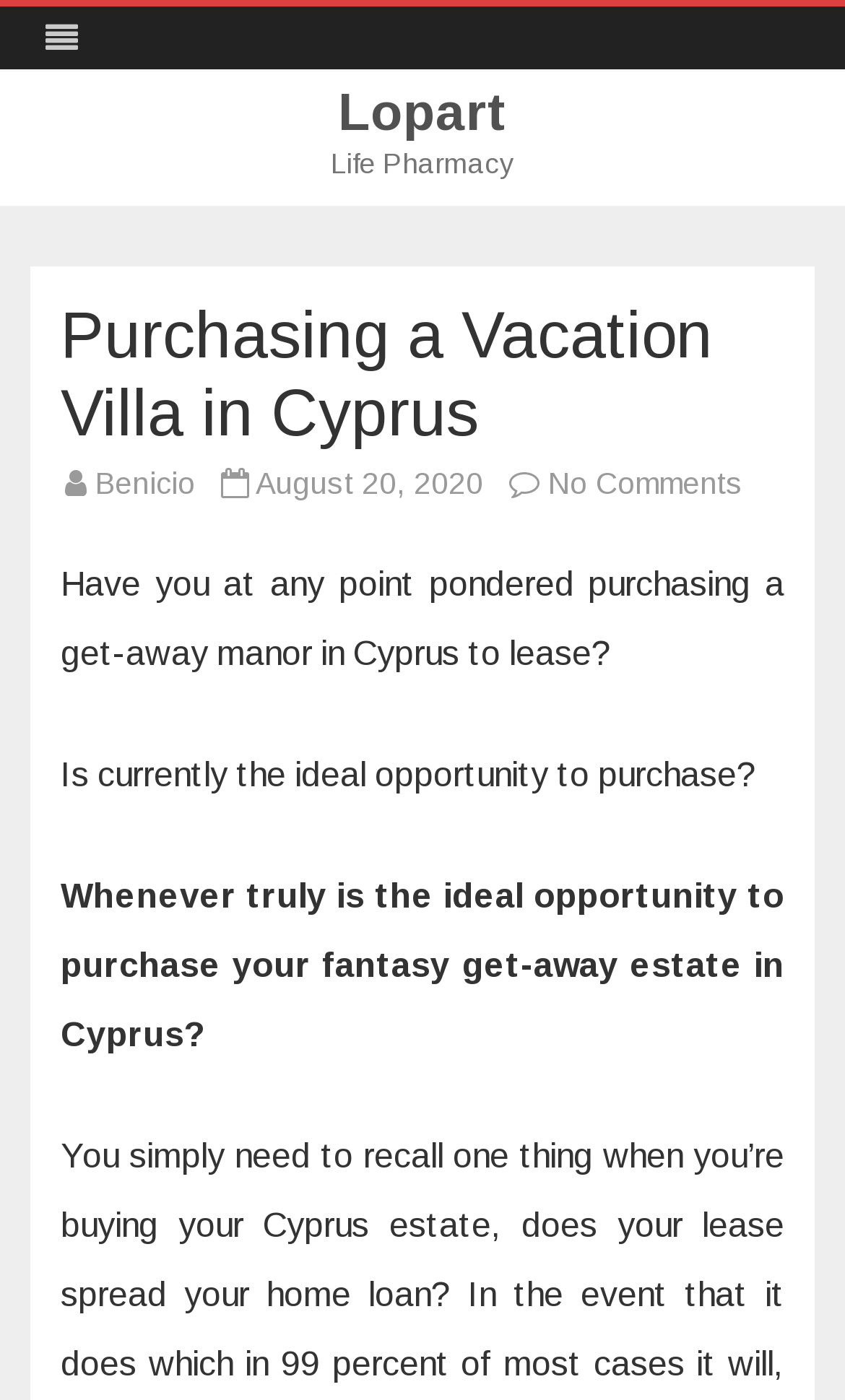Please reply to the following question with a single word or a short phrase:
What is the first sentence of the article?

Have you at any point pondered purchasing a get-away manor in Cyprus to lease?